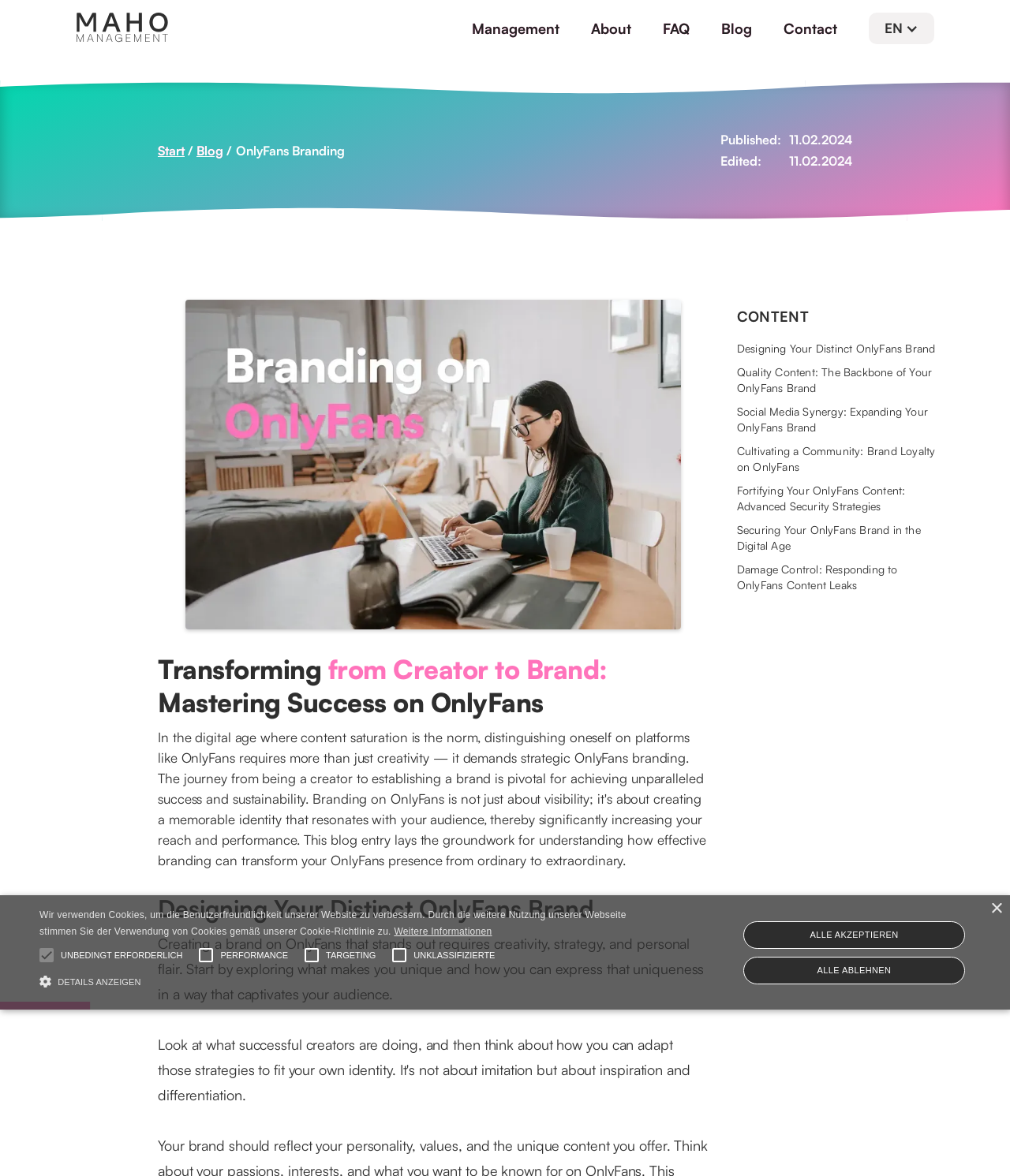Please identify the bounding box coordinates of the element's region that should be clicked to execute the following instruction: "Click the 'Blog' link". The bounding box coordinates must be four float numbers between 0 and 1, i.e., [left, top, right, bottom].

[0.698, 0.0, 0.76, 0.048]